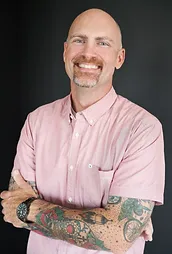Offer a detailed narrative of what is shown in the image.

The image features a smiling man standing confidently with his arms crossed. He has a bald head and is dressed in a light pink, short-sleeved button-up shirt. His tattoos are prominently displayed on both arms, showcasing a variety of intricate designs that add to his unique appearance. The background is a dark, solid color that enhances his bright expression and the colors of his shirt. This image likely represents a professional or motivational figure, reflecting a sense of approachability and expertise. It could be associated with themes of personal development, coaching, or mentoring, emphasizing a warm and inviting personality perfect for engaging with others.